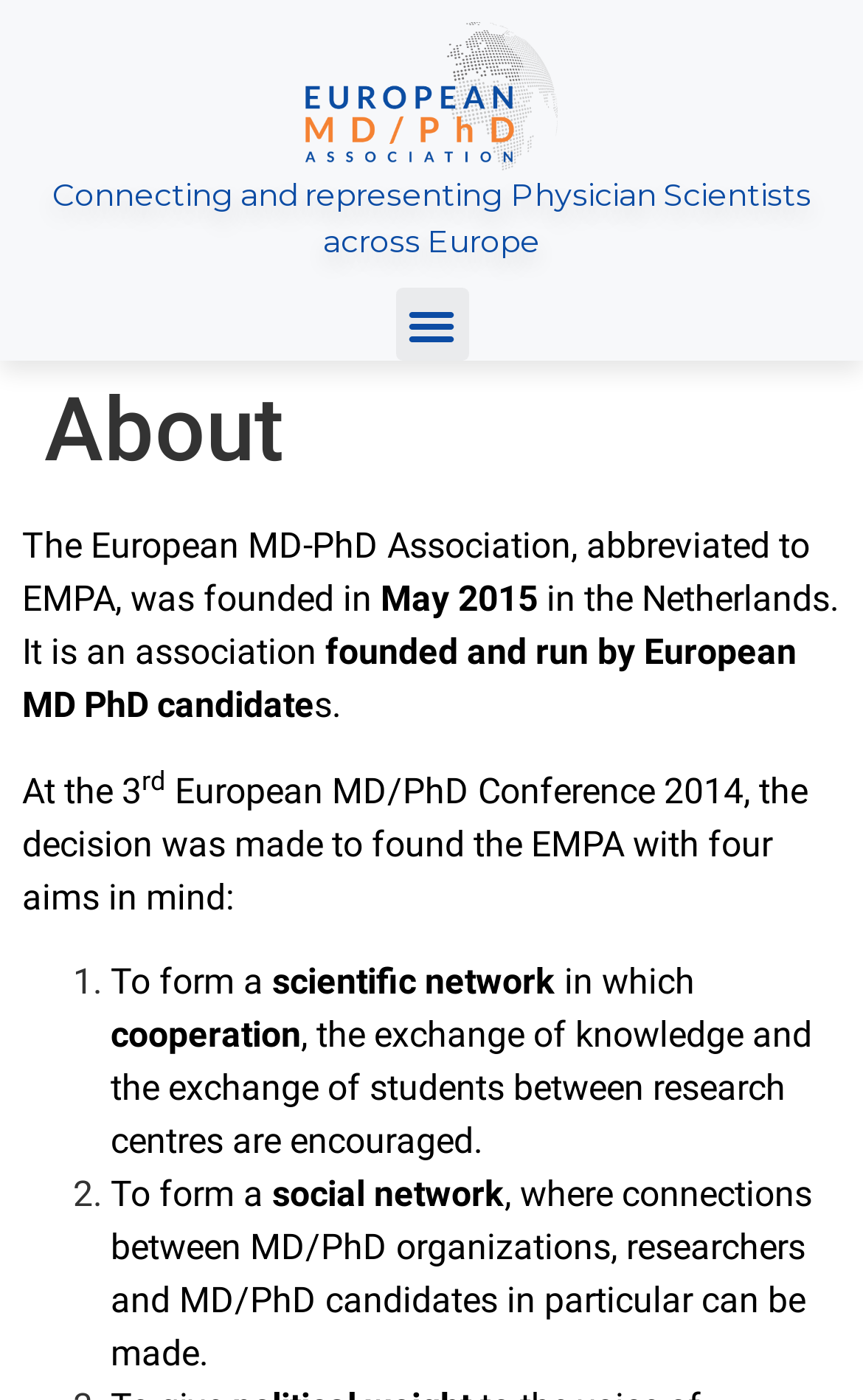Generate a comprehensive description of the webpage content.

The webpage is about the European MD-PhD Association (EMPA). At the top, there is a link and a heading that reads "Connecting and representing Physician Scientists across Europe". Below the heading, there is a button labeled "Menu Toggle" that is not expanded. 

To the left of the button, there is a header section with a heading that reads "About". Below the header, there is a block of text that describes the founding of EMPA in May 2015 in the Netherlands. The text explains that EMPA is an association founded and run by European MD PhD candidates. 

The text continues to describe the aims of EMPA, which are listed in a numbered format. The first aim is to form a scientific network, and the second aim is to form a social network. The text provides more details about each aim, including the encouragement of cooperation, knowledge exchange, and student exchange between research centers, as well as the formation of connections between MD/PhD organizations, researchers, and candidates.